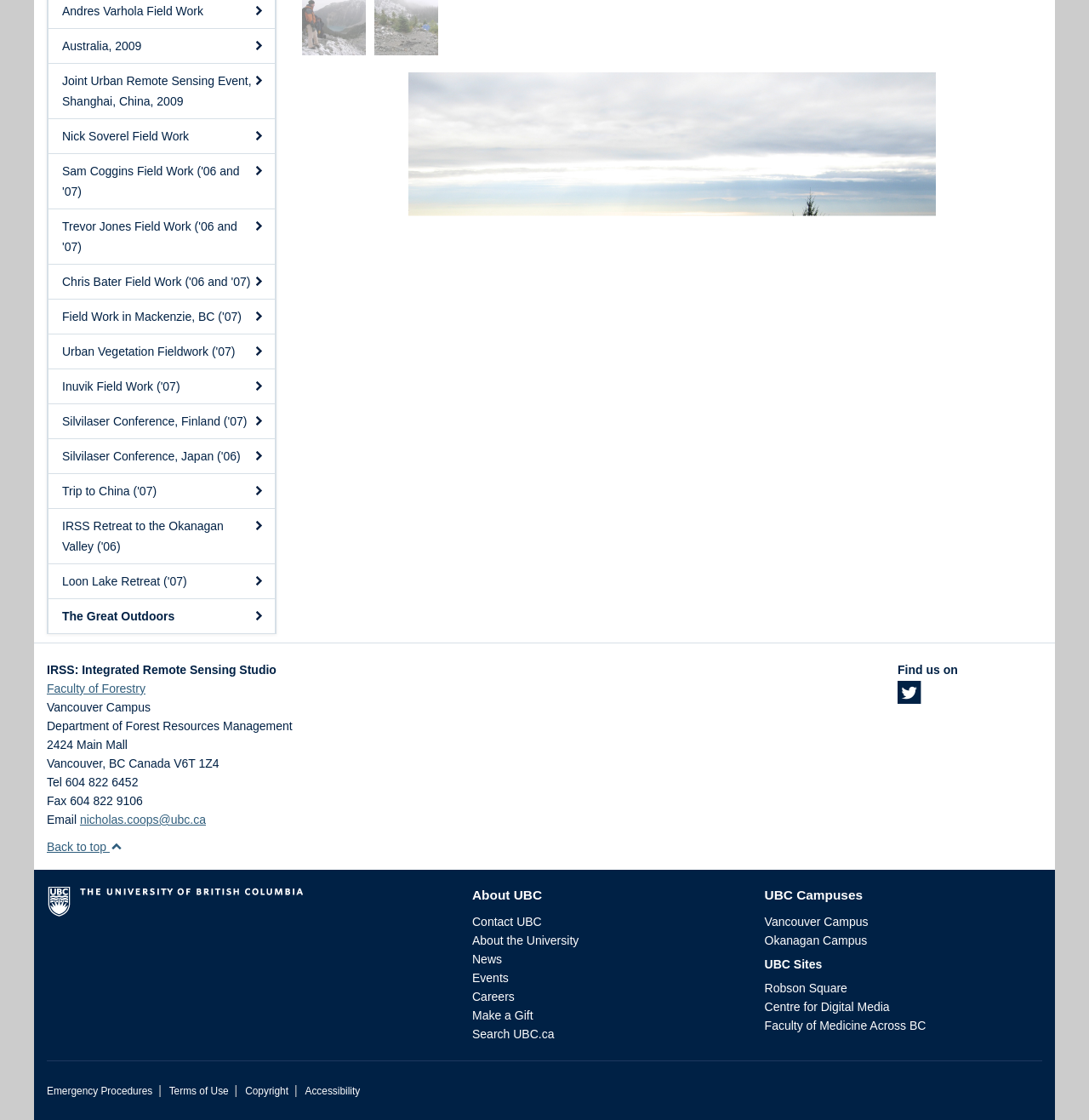Determine the bounding box coordinates of the UI element that matches the following description: "Centre for Digital Media". The coordinates should be four float numbers between 0 and 1 in the format [left, top, right, bottom].

[0.702, 0.893, 0.817, 0.905]